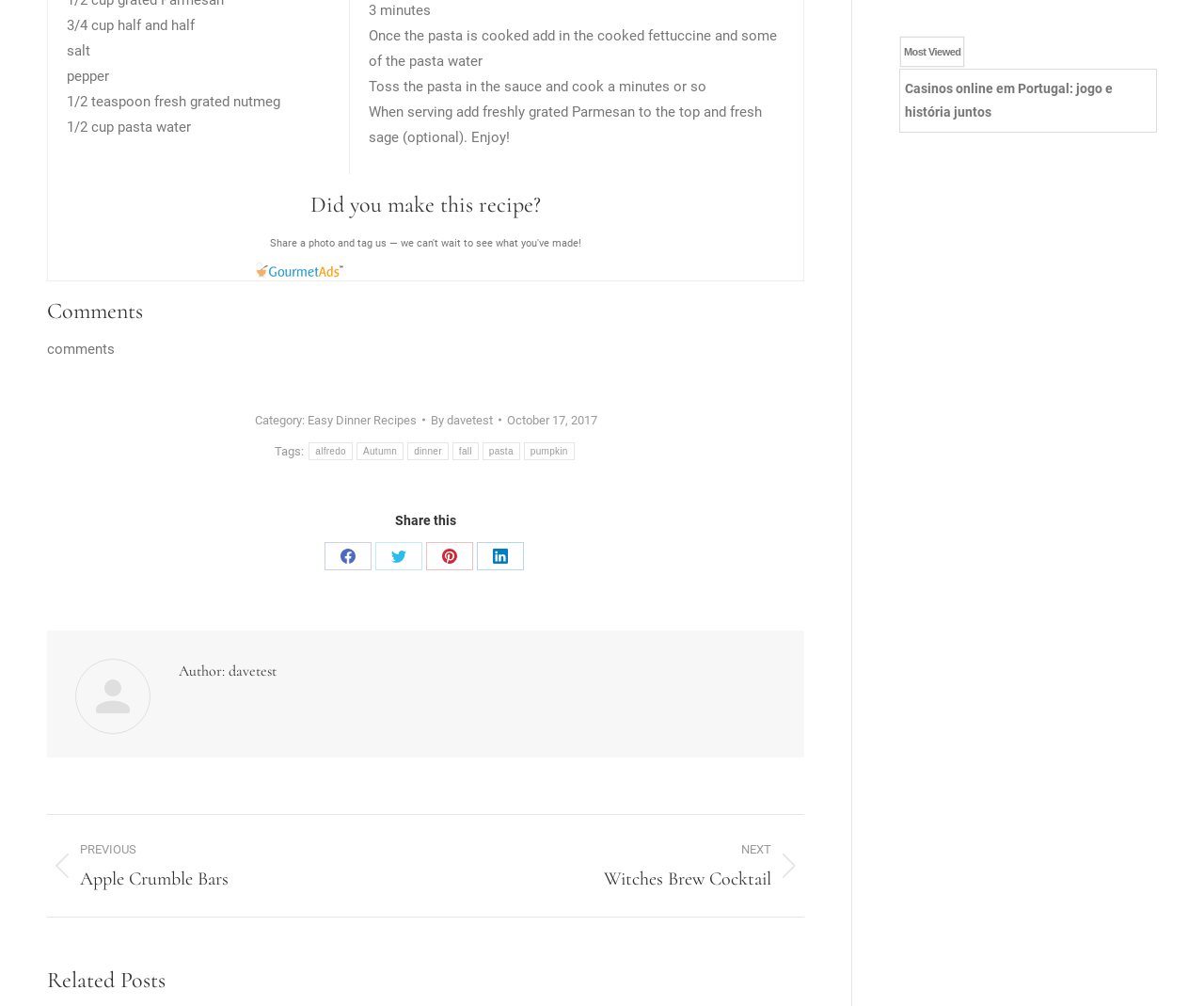What is the category of this recipe?
Look at the image and respond with a one-word or short-phrase answer.

Easy Dinner Recipes